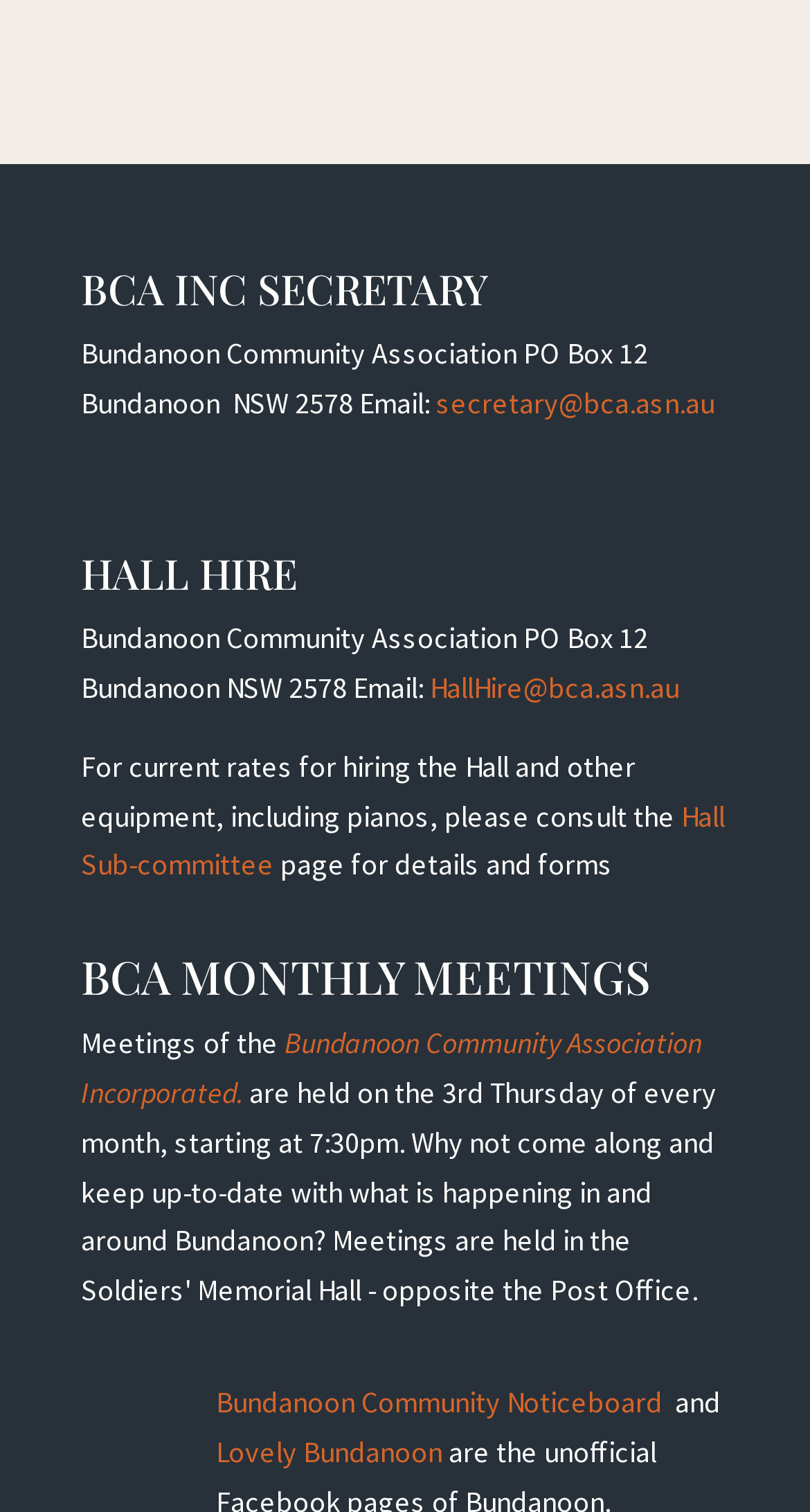Pinpoint the bounding box coordinates of the clickable element to carry out the following instruction: "Visit the 'HALL HIRE' page."

[0.1, 0.36, 0.367, 0.397]